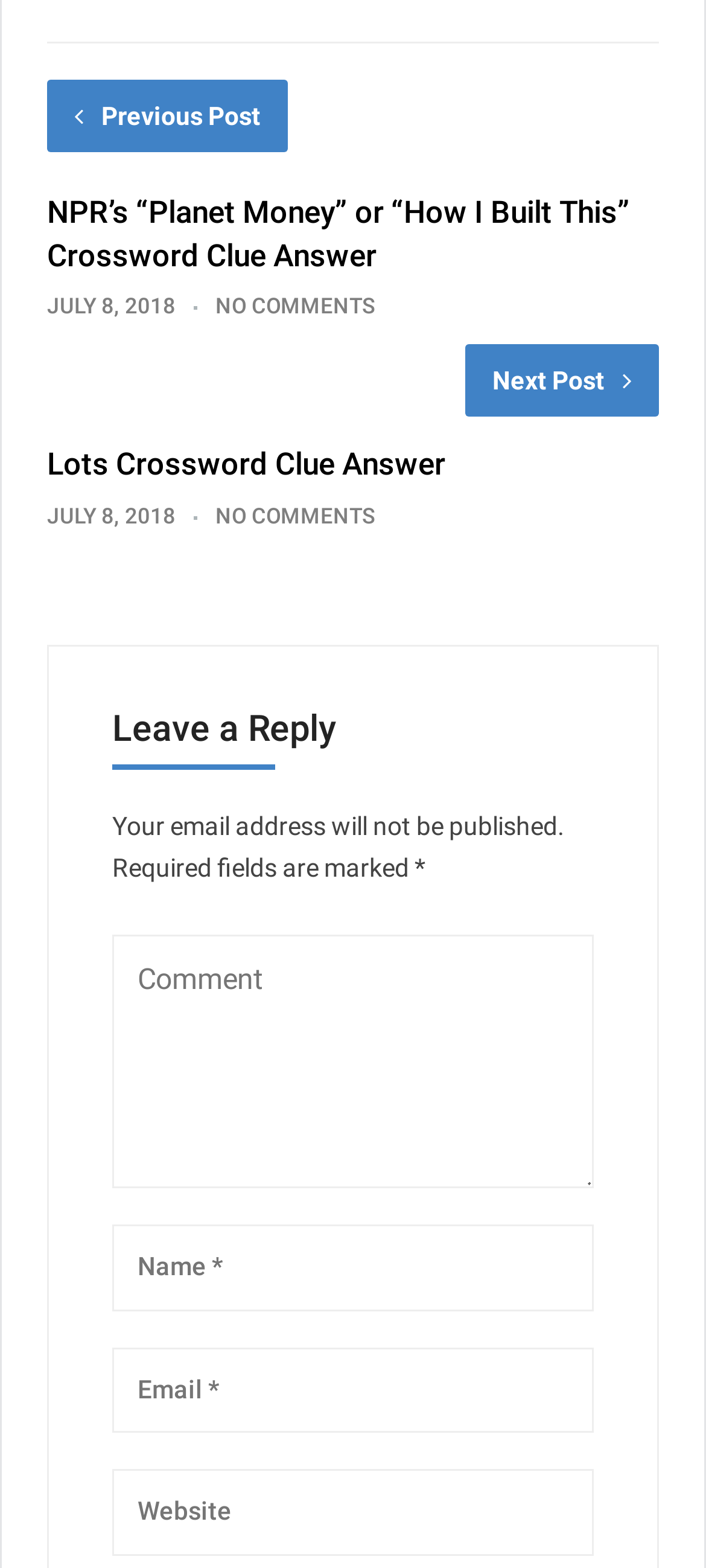Provide a one-word or short-phrase response to the question:
What is the title of the first crossword clue?

NPR’s “Planet Money” or “How I Built This”